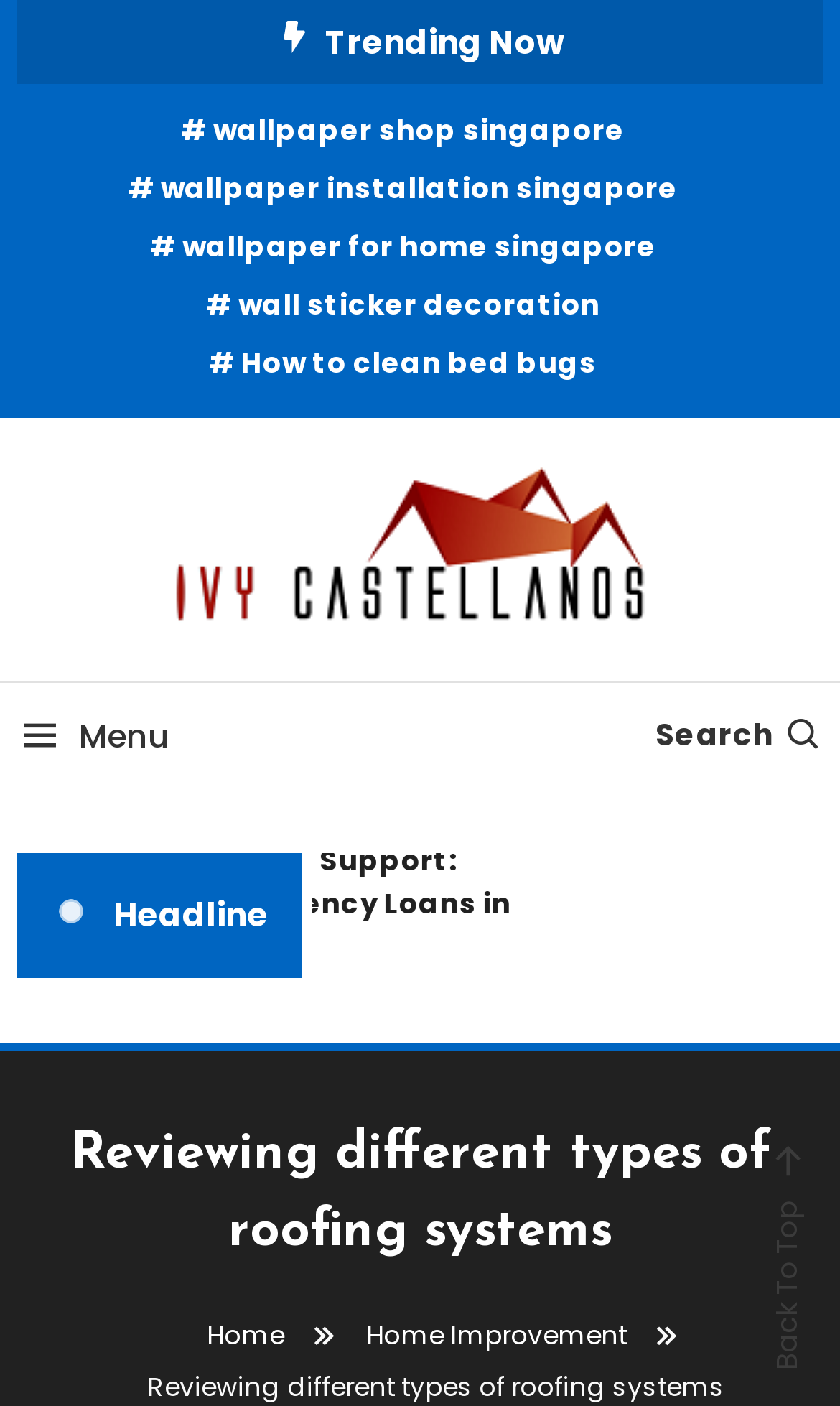Answer the question with a brief word or phrase:
How many links are there in the trending now section?

5